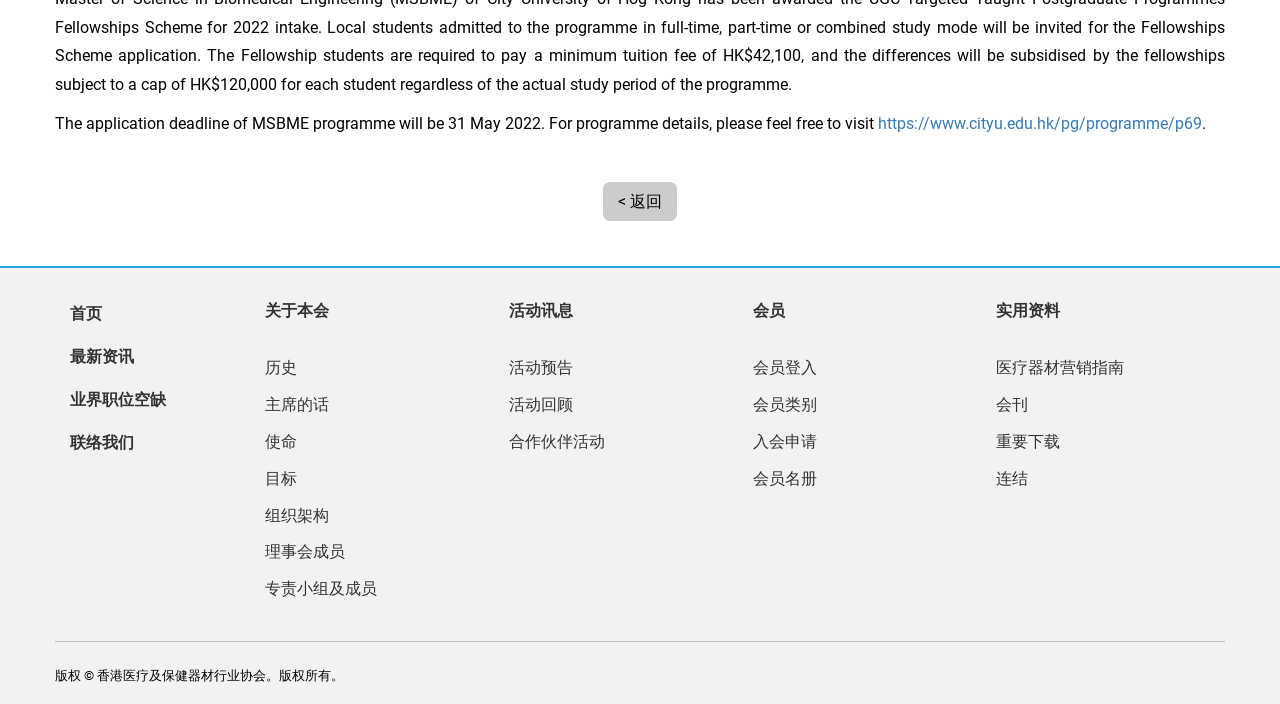Using the given element description, provide the bounding box coordinates (top-left x, top-left y, bottom-right x, bottom-right y) for the corresponding UI element in the screenshot: < 返回

[0.471, 0.258, 0.529, 0.313]